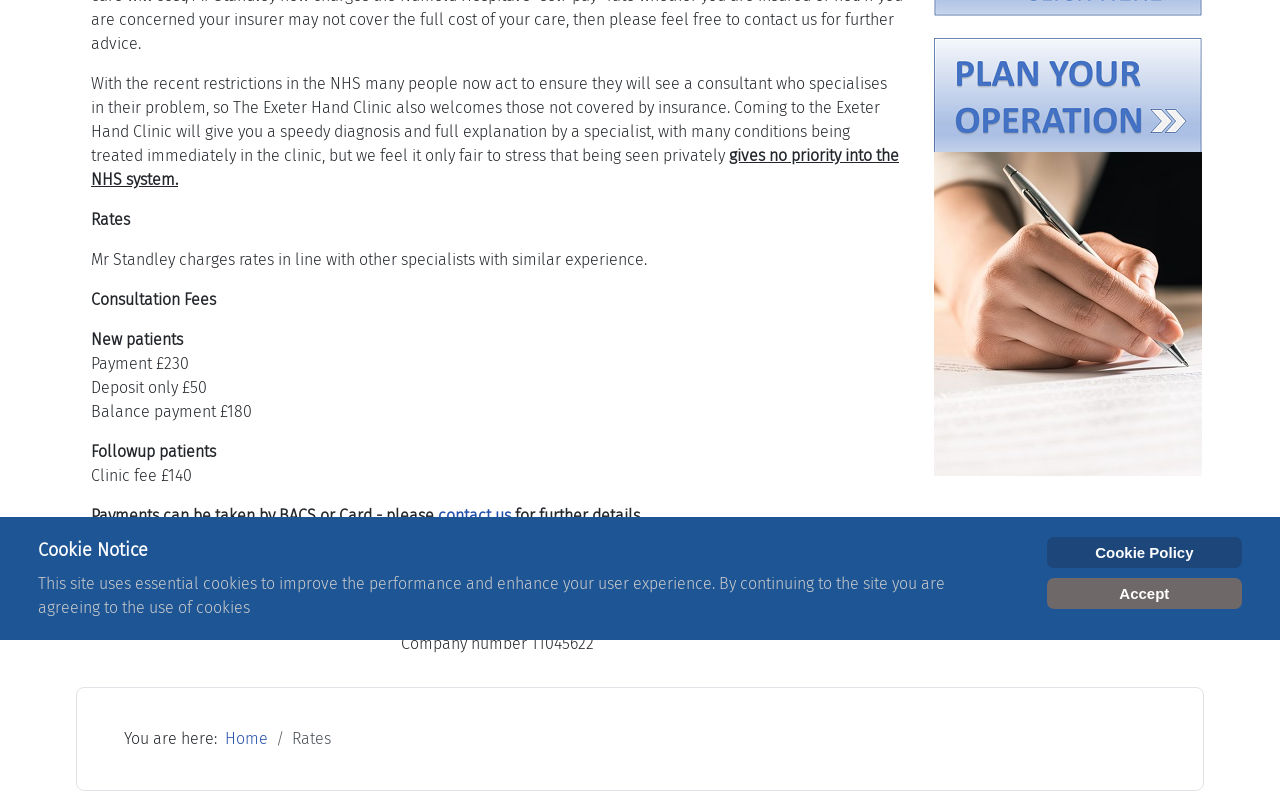Please find the bounding box for the UI component described as follows: "Accept".

[0.818, 0.731, 0.97, 0.77]